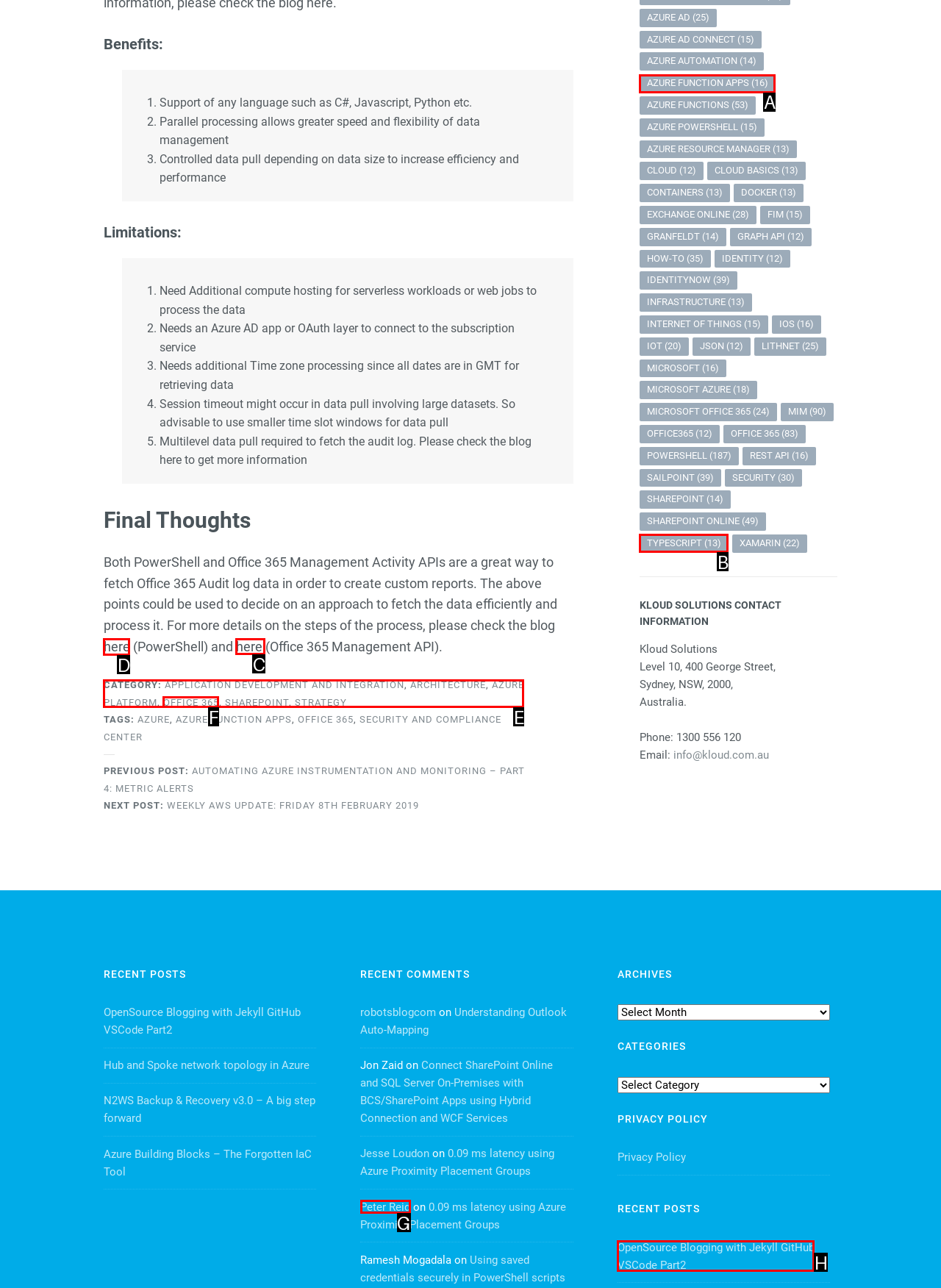Which option should be clicked to execute the task: Click the Home link button?
Reply with the letter of the chosen option.

None